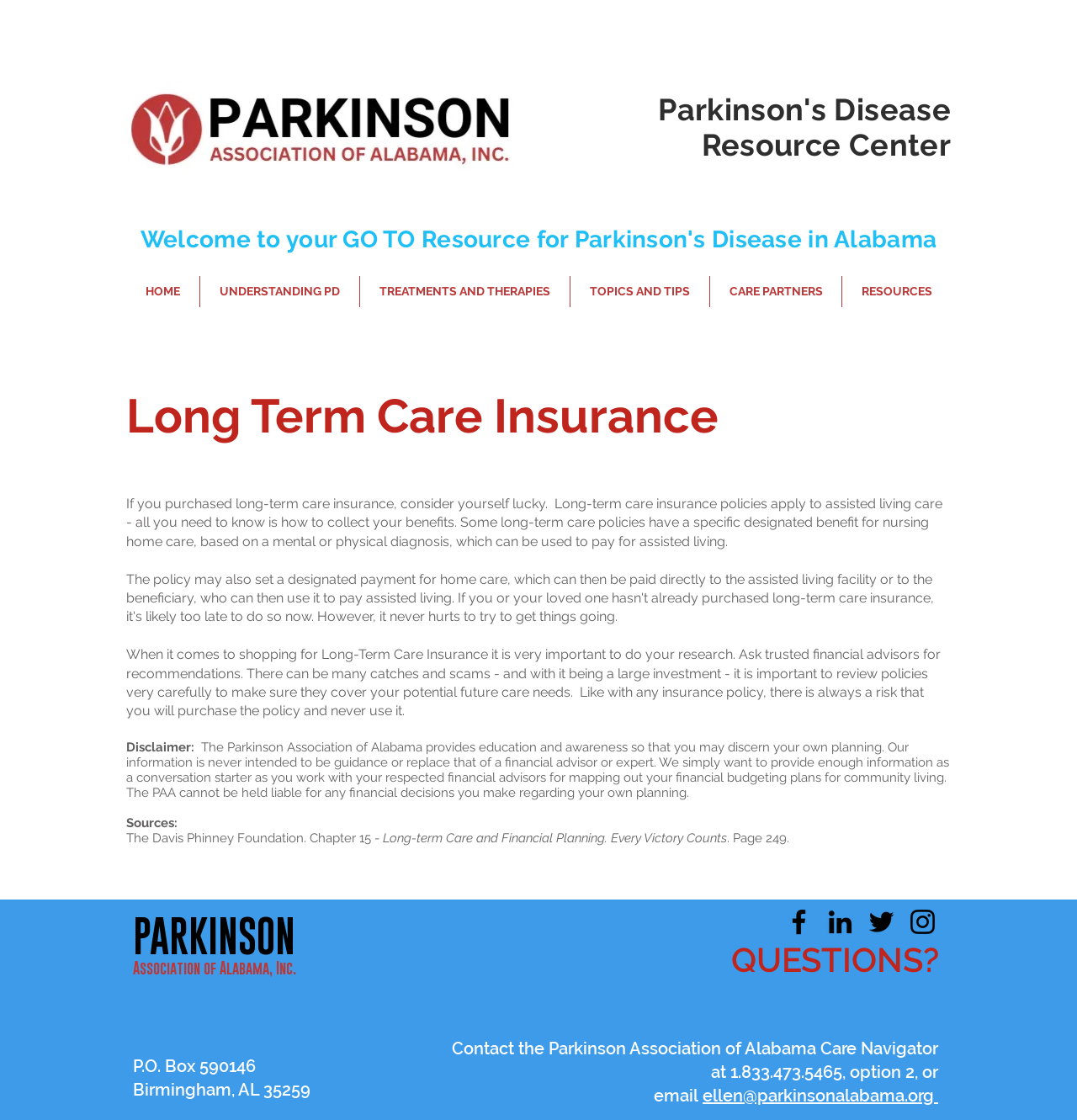Please find the bounding box coordinates of the element that you should click to achieve the following instruction: "Click on Contact the Parkinson Association of Alabama Care Navigator". The coordinates should be presented as four float numbers between 0 and 1: [left, top, right, bottom].

[0.405, 0.926, 0.871, 0.989]